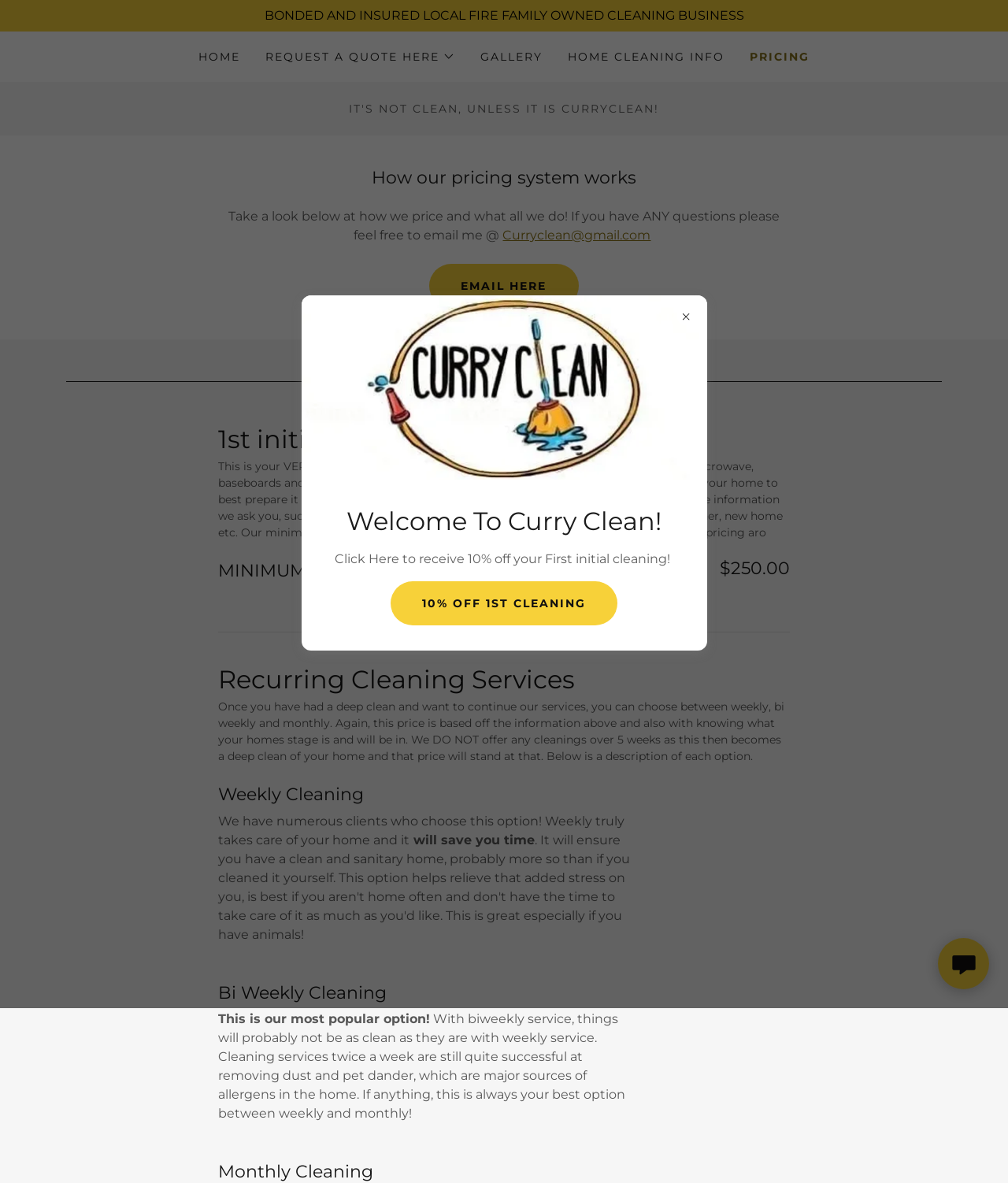Determine the bounding box for the UI element described here: "Email here".

[0.426, 0.223, 0.574, 0.26]